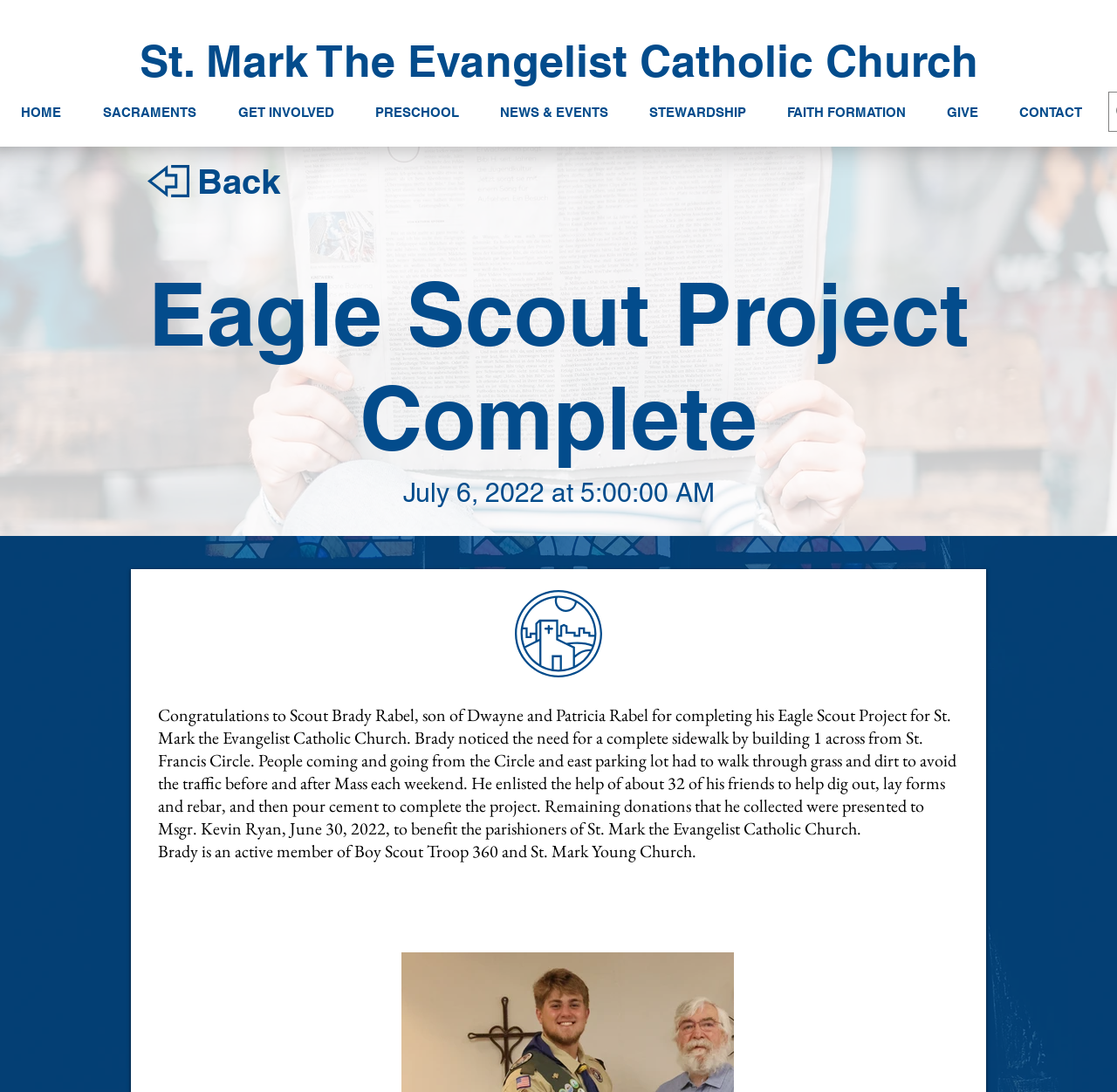Highlight the bounding box coordinates of the region I should click on to meet the following instruction: "go to HOME page".

[0.0, 0.085, 0.073, 0.121]